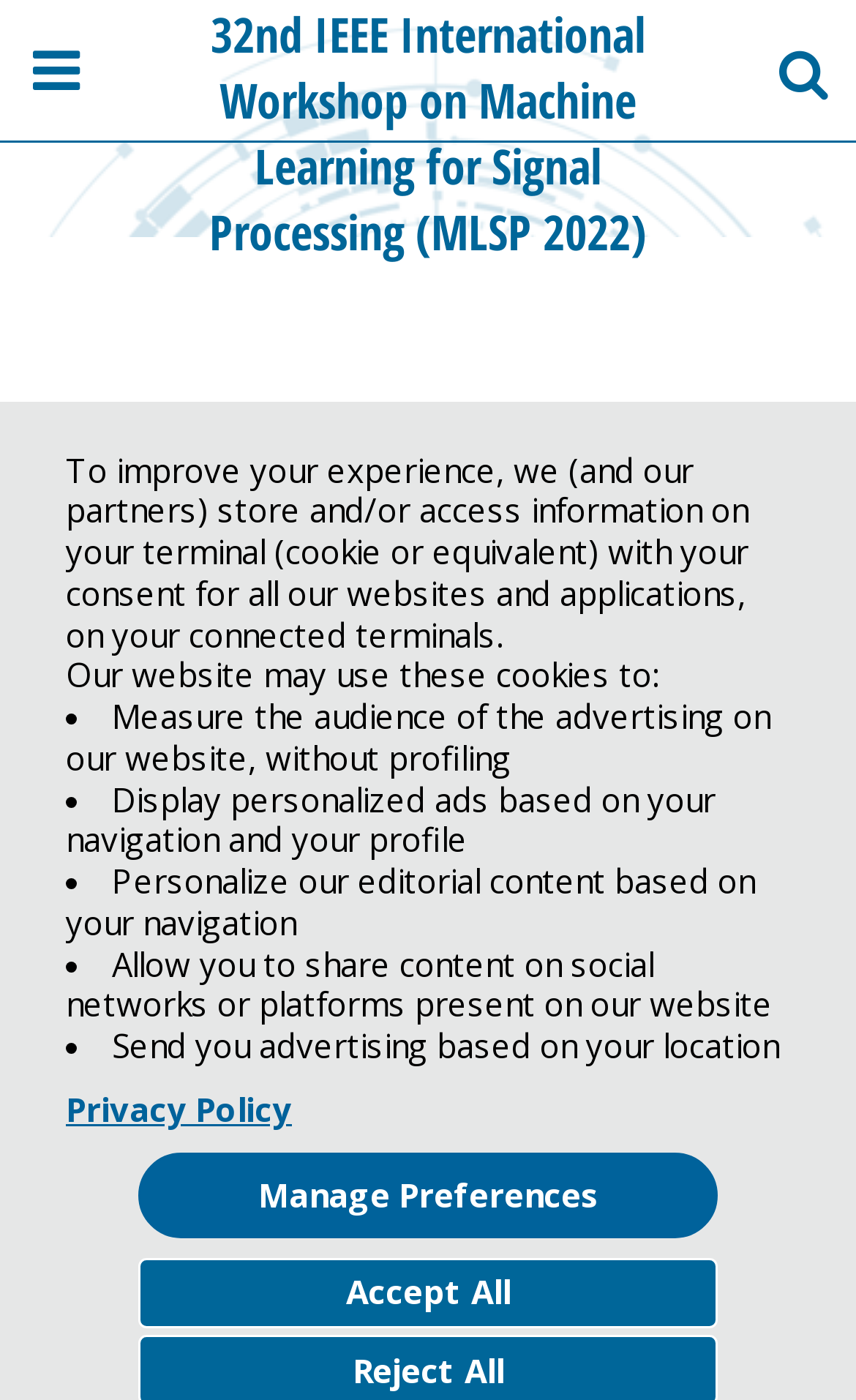What is the title of the workshop?
Carefully analyze the image and provide a thorough answer to the question.

I looked at the heading of the webpage and found the title of the workshop, which is '32nd IEEE International Workshop on Machine Learning for Signal Processing (MLSP 2022)'.